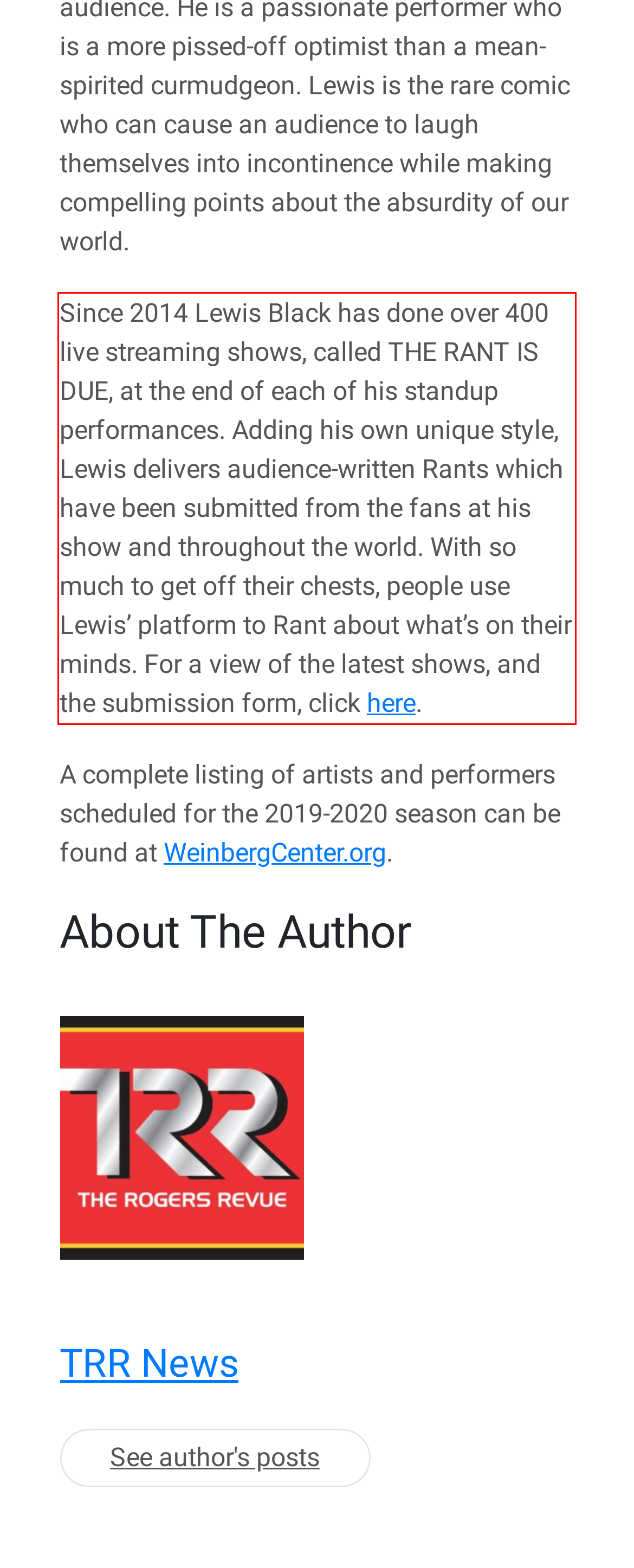Your task is to recognize and extract the text content from the UI element enclosed in the red bounding box on the webpage screenshot.

Since 2014 Lewis Black has done over 400 live streaming shows, called THE RANT IS DUE, at the end of each of his standup performances. Adding his own unique style, Lewis delivers audience-written Rants which have been submitted from the fans at his show and throughout the world. With so much to get off their chests, people use Lewis’ platform to Rant about what’s on their minds. For a view of the latest shows, and the submission form, click here.